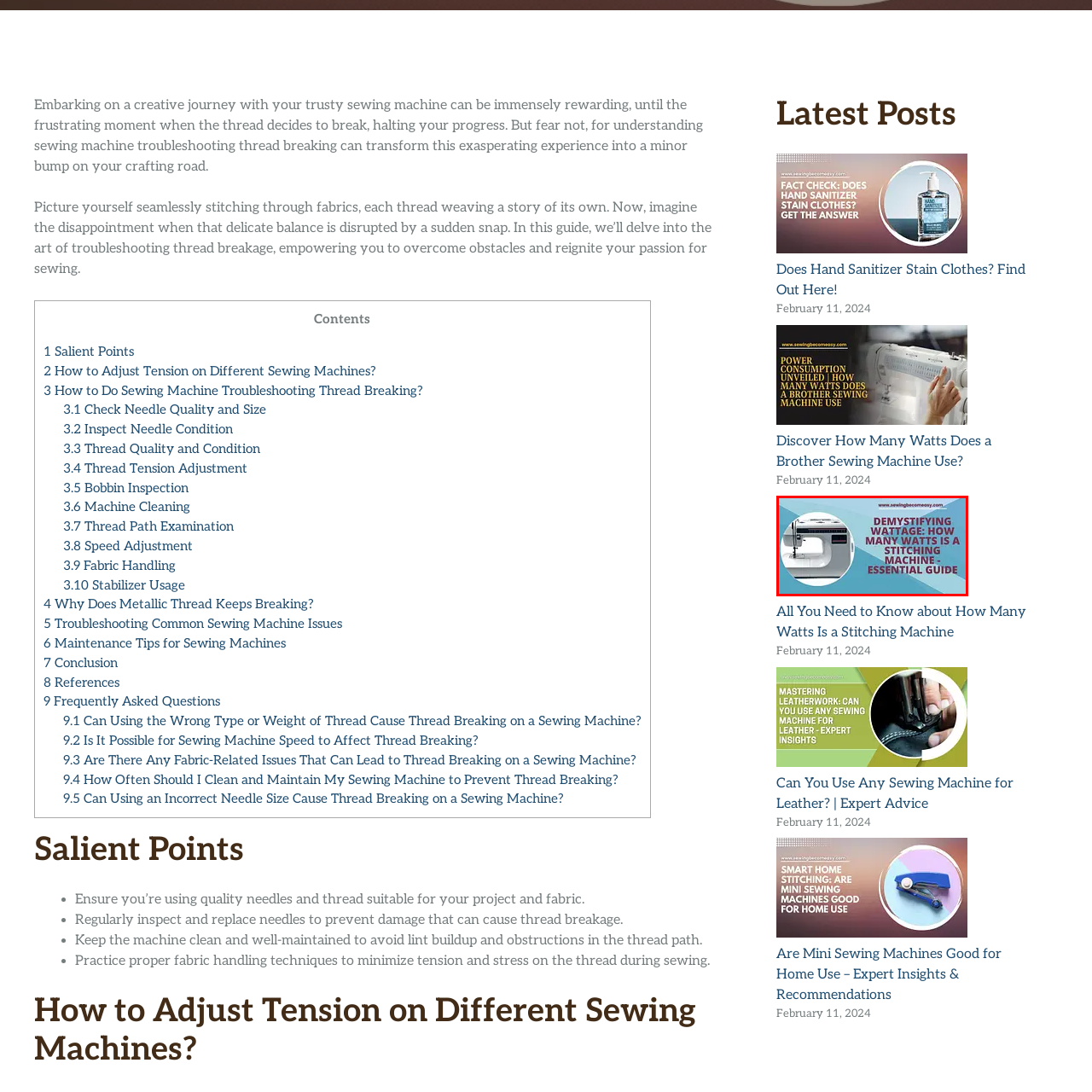Focus on the image enclosed by the red outline and give a short answer: What is the URL displayed at the top?

www.sewingbecomeasy.com